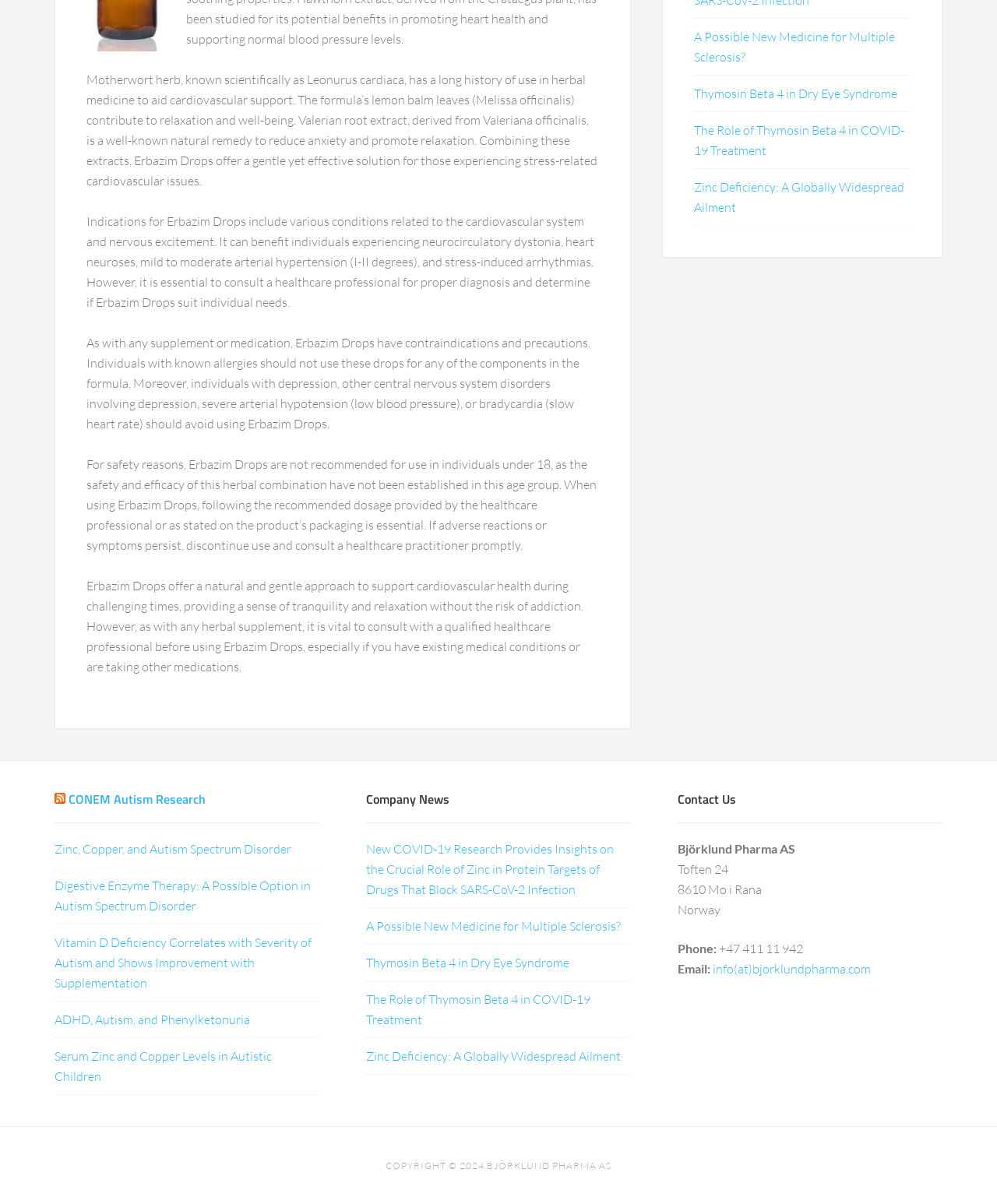Find and provide the bounding box coordinates for the UI element described here: "CONEM Autism Research". The coordinates should be given as four float numbers between 0 and 1: [left, top, right, bottom].

[0.069, 0.656, 0.206, 0.671]